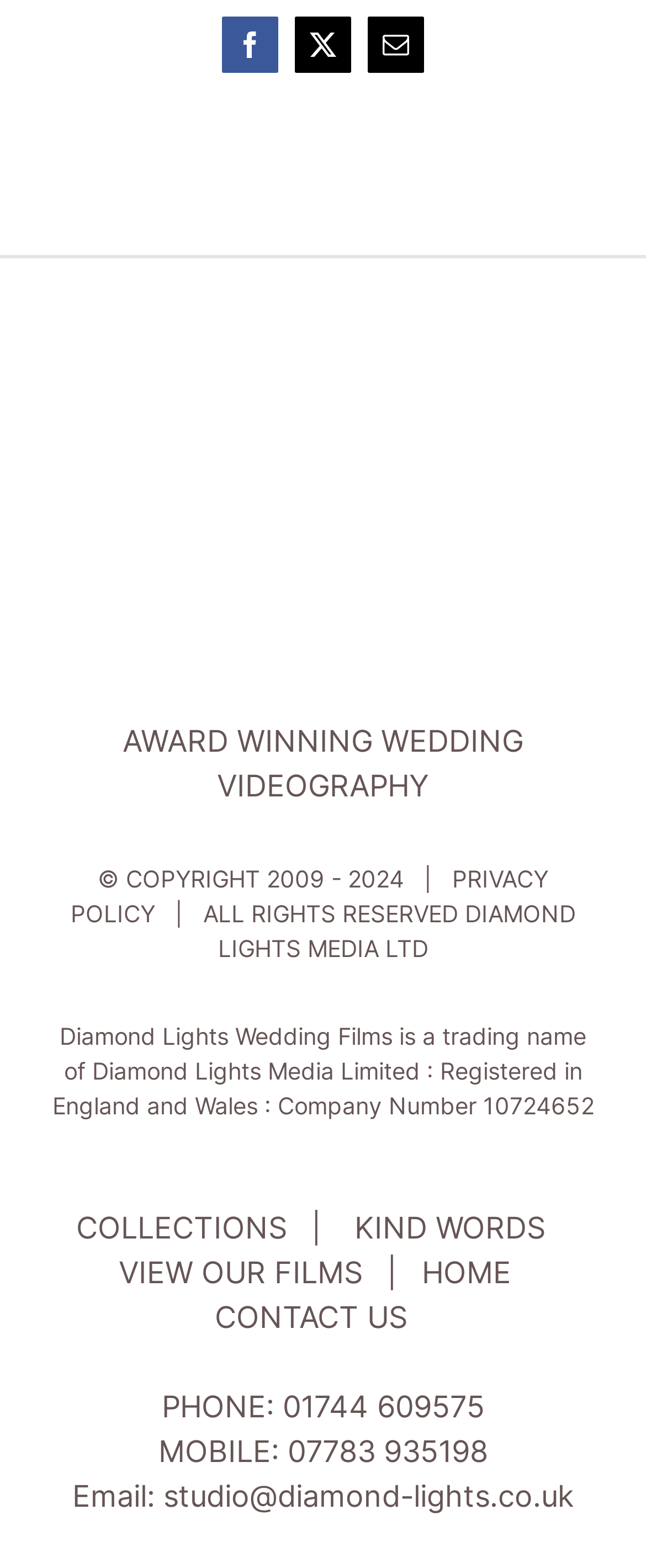How many navigation links are available at the bottom?
Kindly give a detailed and elaborate answer to the question.

At the bottom of the webpage, there are five navigation links: COLLECTIONS, KIND WORDS, VIEW OUR FILMS, HOME, and CONTACT US, which can be identified by their respective text and links.